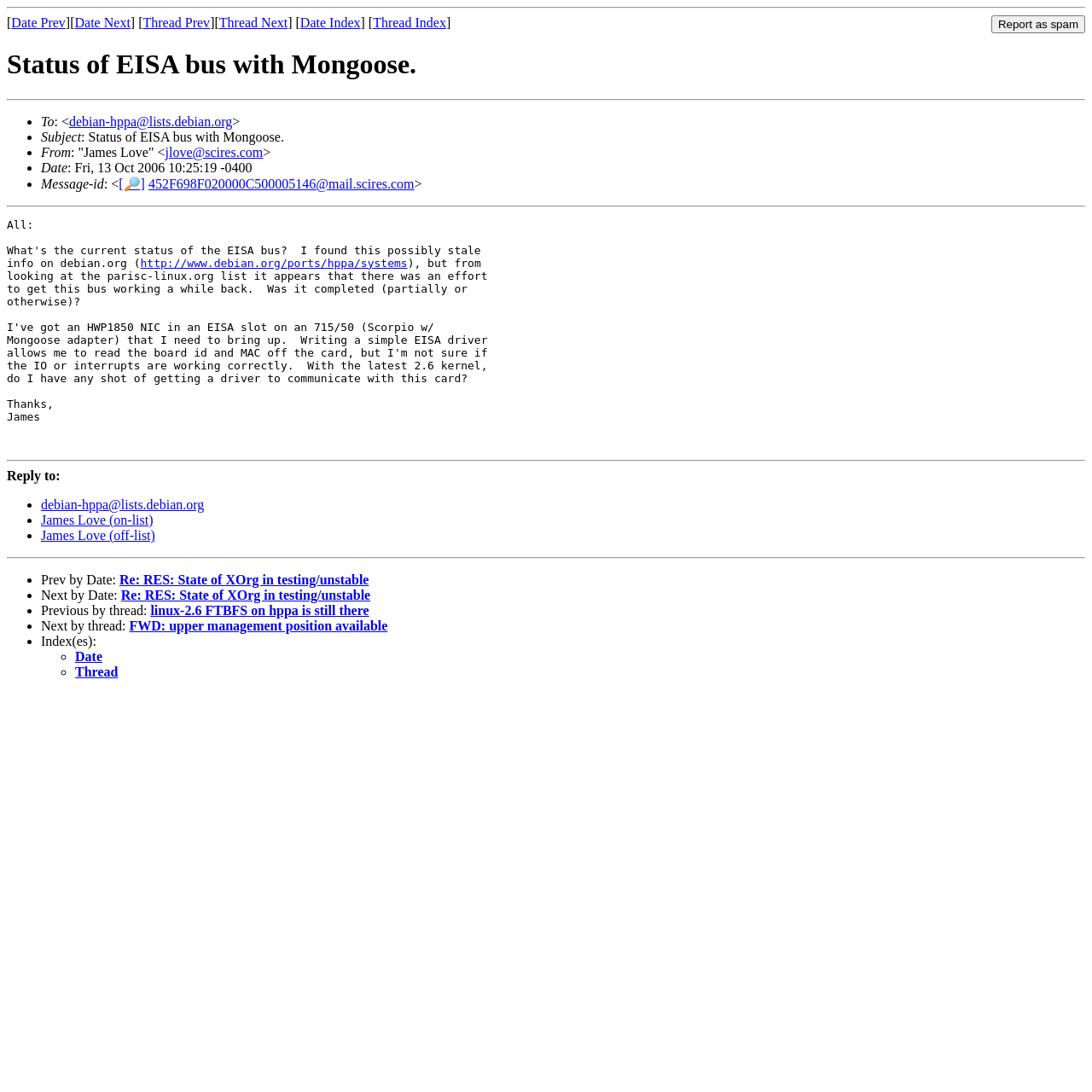Please identify the bounding box coordinates for the region that you need to click to follow this instruction: "Report as spam".

[0.908, 0.014, 0.994, 0.03]